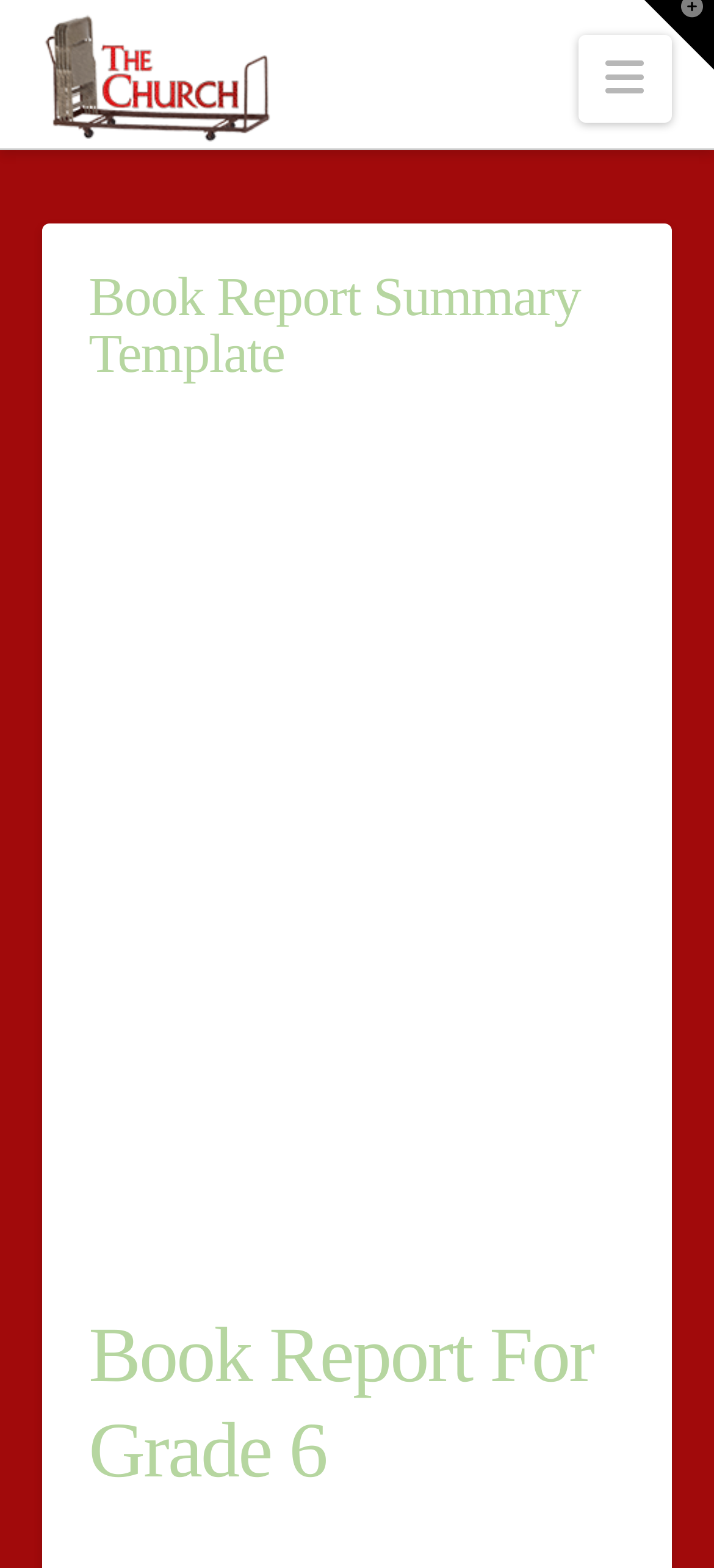From the details in the image, provide a thorough response to the question: What grade level is the book report for?

The webpage has a heading 'Book Report For Grade 6', which suggests that the book report summary template is specifically designed for students in grade 6.